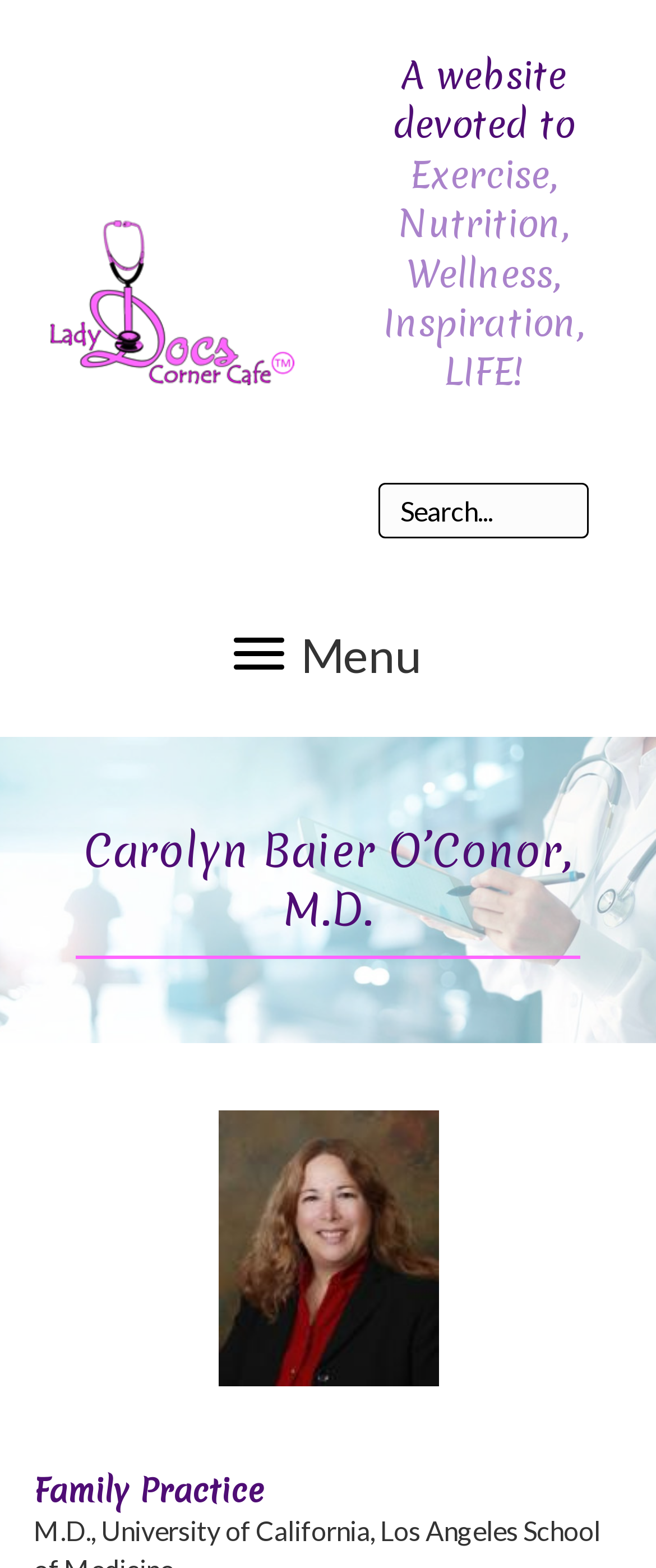What is the profession of Carolyn Baier O'Conor? Analyze the screenshot and reply with just one word or a short phrase.

Family Physician